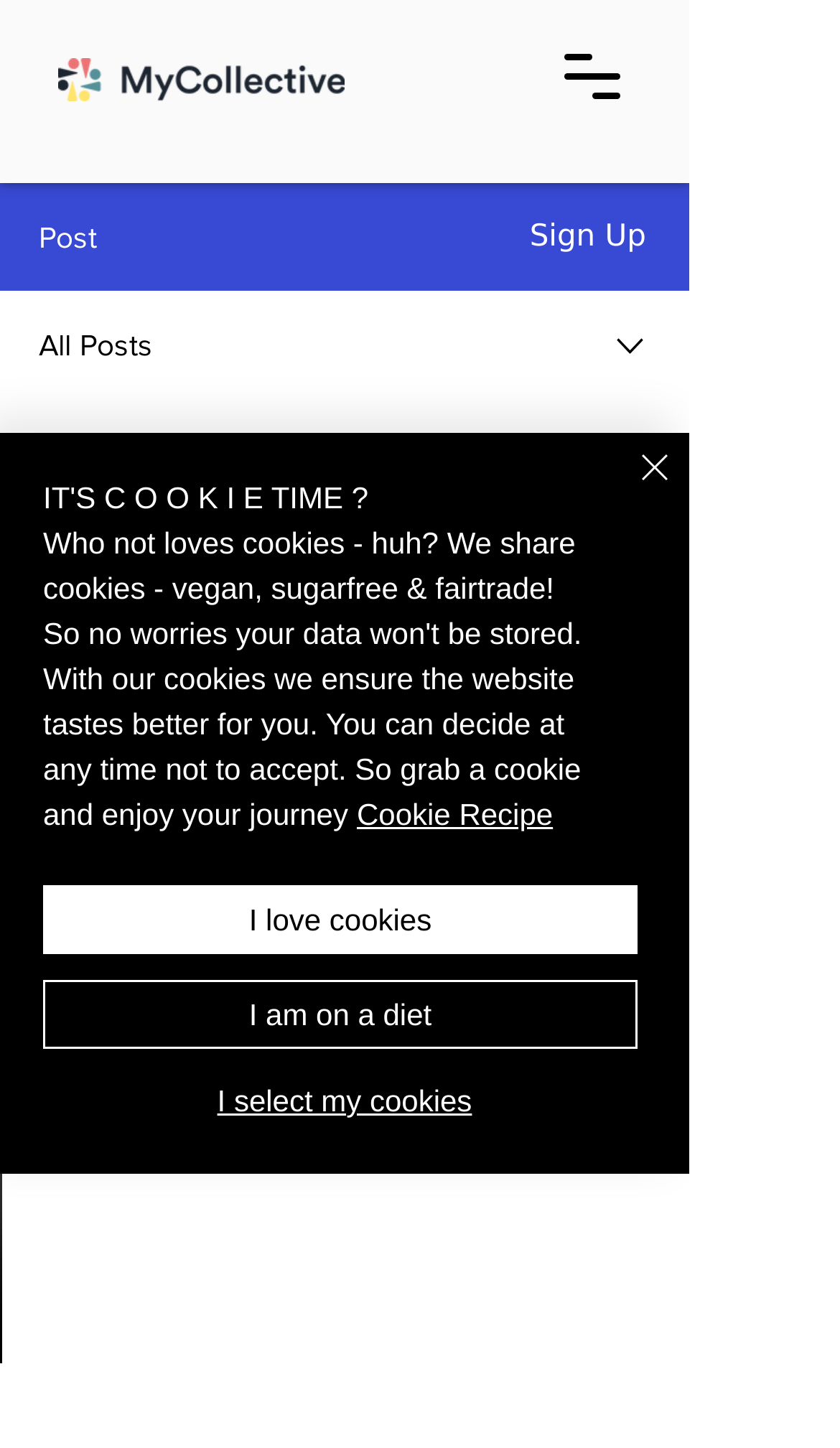Explain the features and main sections of the webpage comprehensively.

This webpage appears to be a blog post or article about Sabine Scheunert, a tech trailblazer. At the top left of the page, there is an image of a logo, MyCollective-01.png, and a button to open the navigation menu. Below the logo, there are three static text elements: "Post", "Sign Up", and "All Posts". 

To the right of these text elements, there is a combobox with a writer's picture and some information about the author, including their name, "Admin", and the date of the post, "Feb 22, 2023". The post also has a duration of "2 min" and a button for more actions.

The main content of the page is a heading that reads "#27 Tech Trailblazer - Flying the flag for women in IT with Sabine Scheunert". Below the heading, there are some media controls, including buttons to mute, enter full screen, and show more media controls, although these are currently disabled.

At the bottom of the page, there is an alert box with a message about cookies. The message is playful and informative, explaining that the website uses cookies to enhance the user's experience. There are three buttons to choose from: "I love cookies", "I am on a diet", and "I select my cookies". There is also a link to a "Cookie Recipe" and a button to close the alert box.